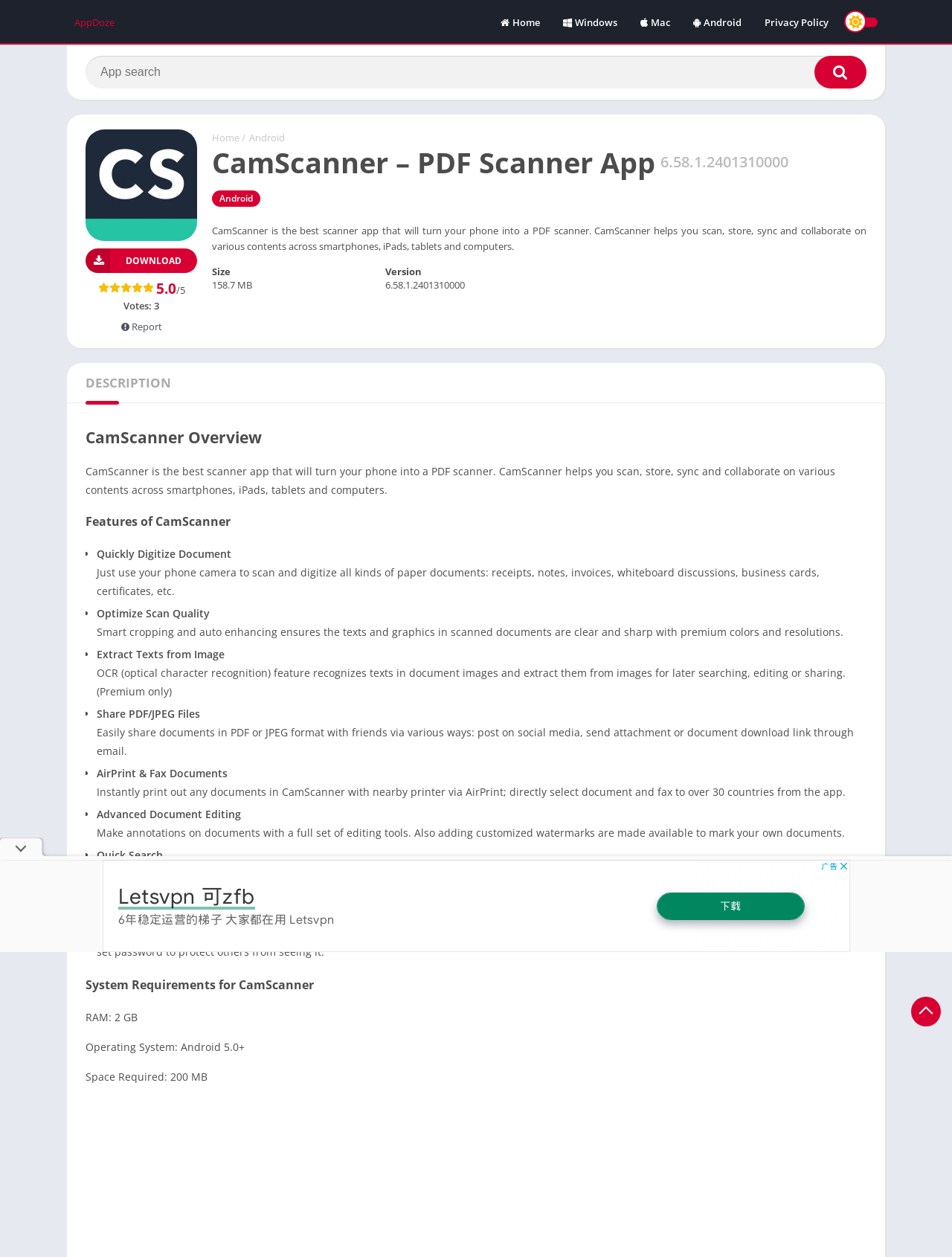Can you locate the main headline on this webpage and provide its text content?

CamScanner – PDF Scanner App